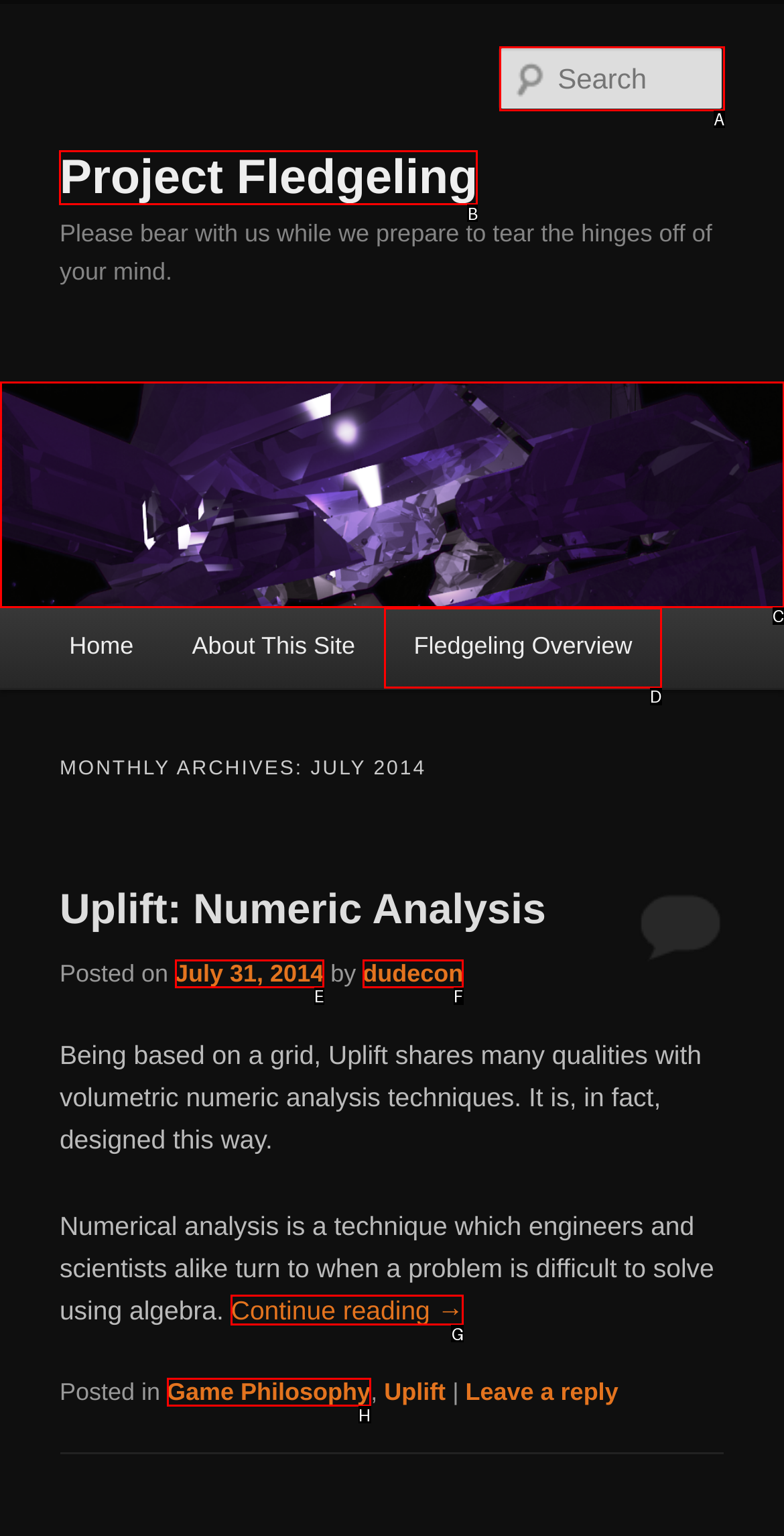Using the description: Continue reading →
Identify the letter of the corresponding UI element from the choices available.

G